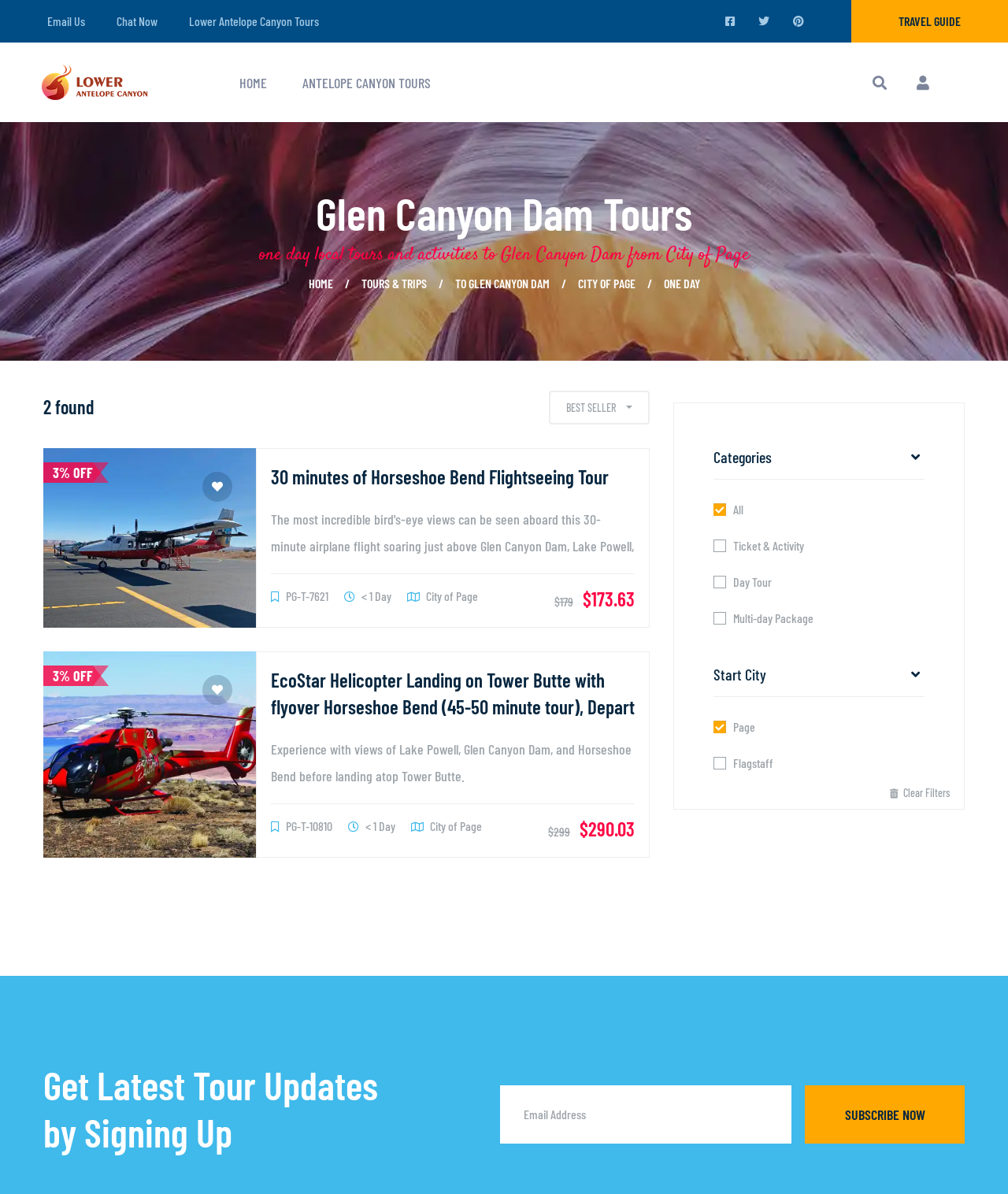Please provide the bounding box coordinates for the element that needs to be clicked to perform the following instruction: "Email us". The coordinates should be given as four float numbers between 0 and 1, i.e., [left, top, right, bottom].

[0.047, 0.007, 0.084, 0.029]